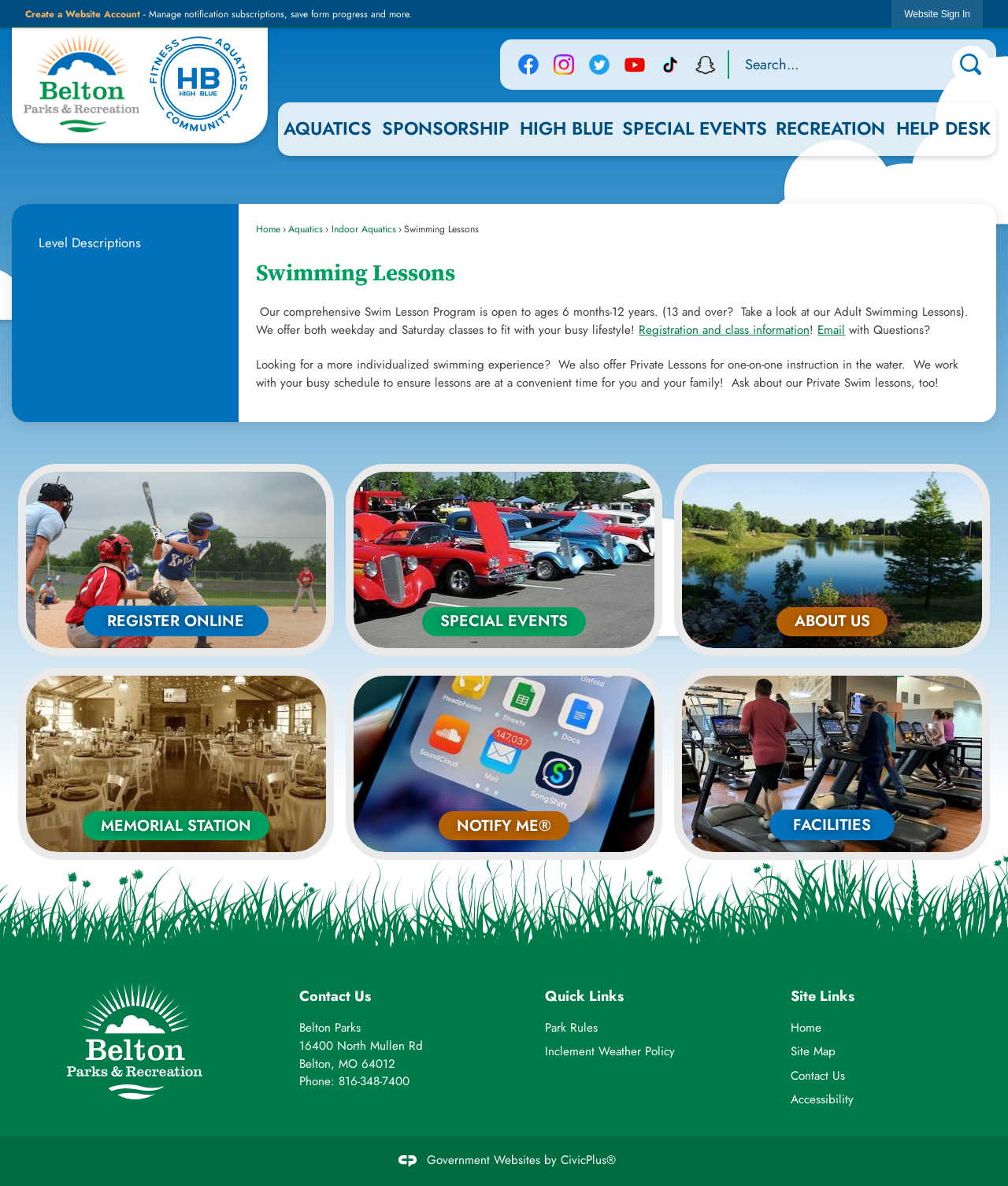Please determine the bounding box coordinates of the section I need to click to accomplish this instruction: "Read the article by Raymond Martin".

None